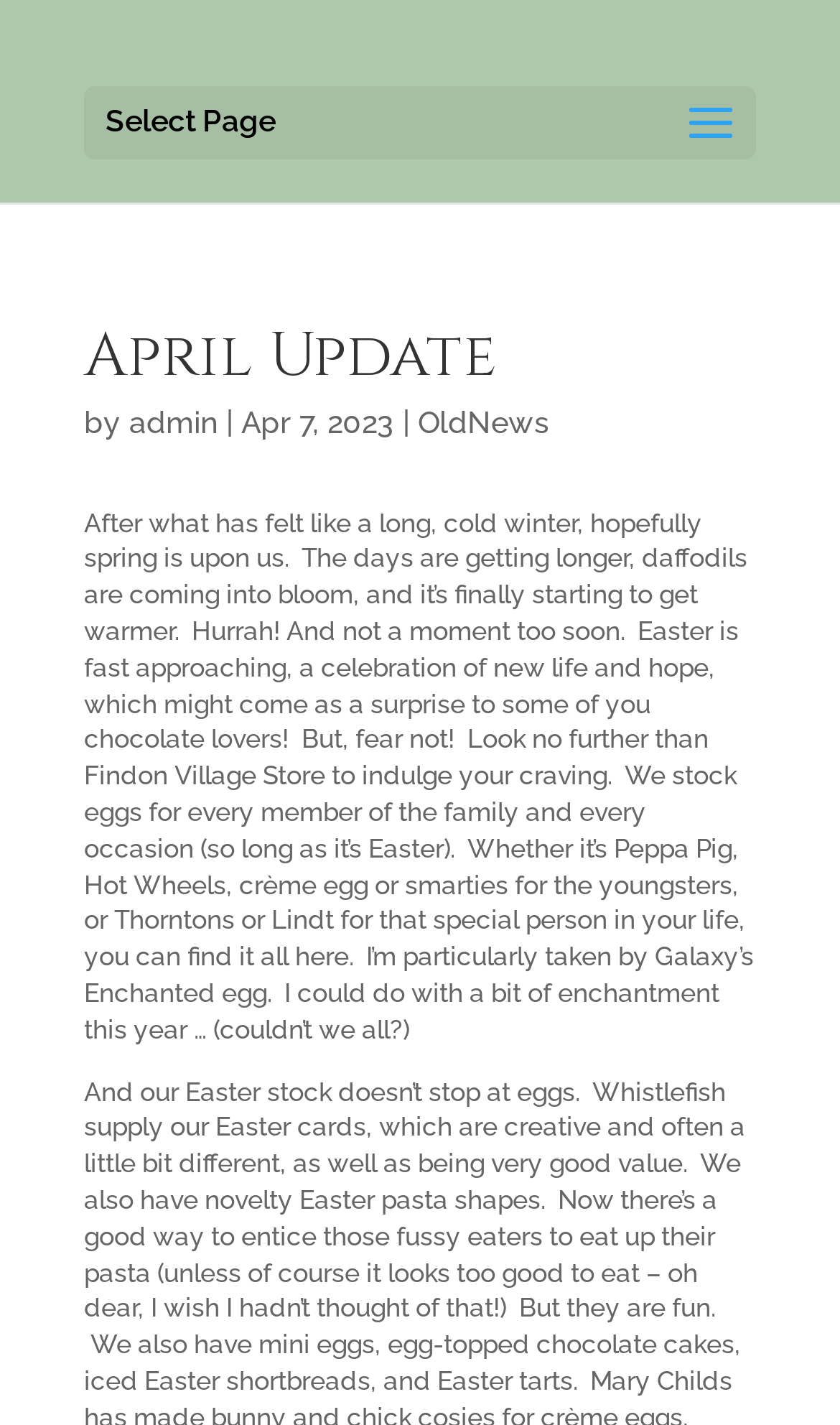What is the date of the April update?
Please look at the screenshot and answer using one word or phrase.

Apr 7, 2023